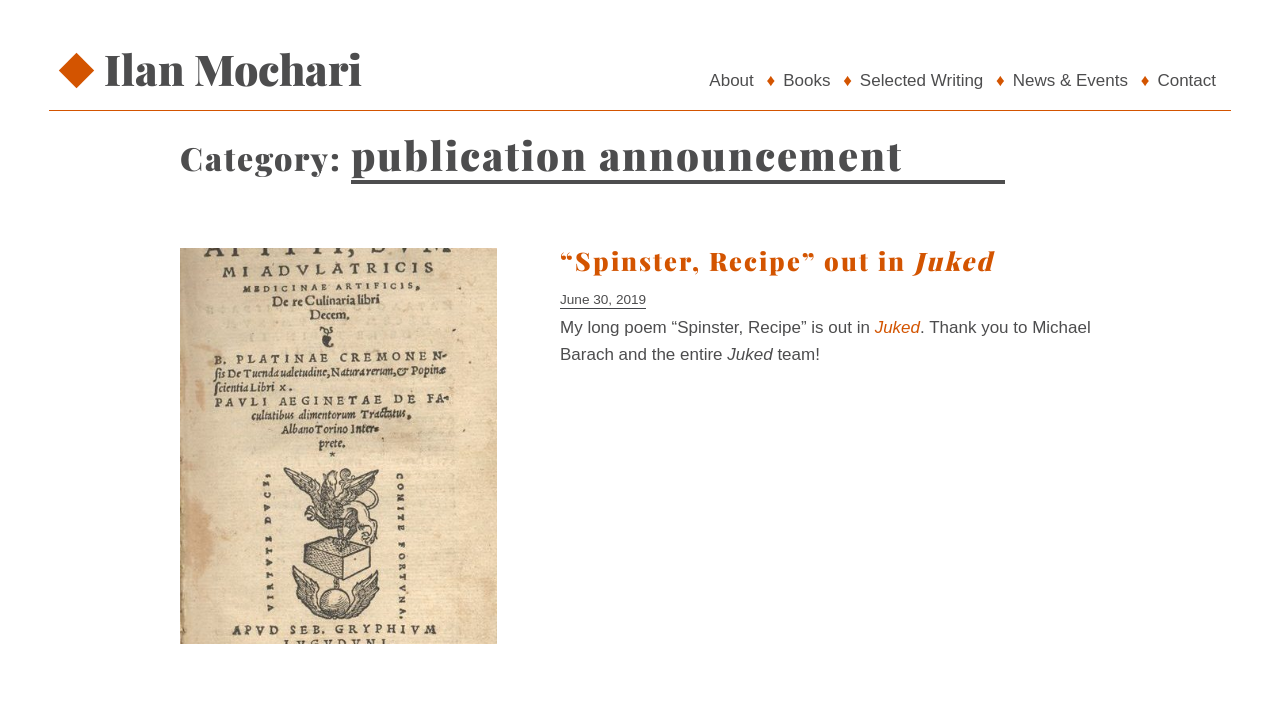Please extract the primary headline from the webpage.

Category: publication announcement